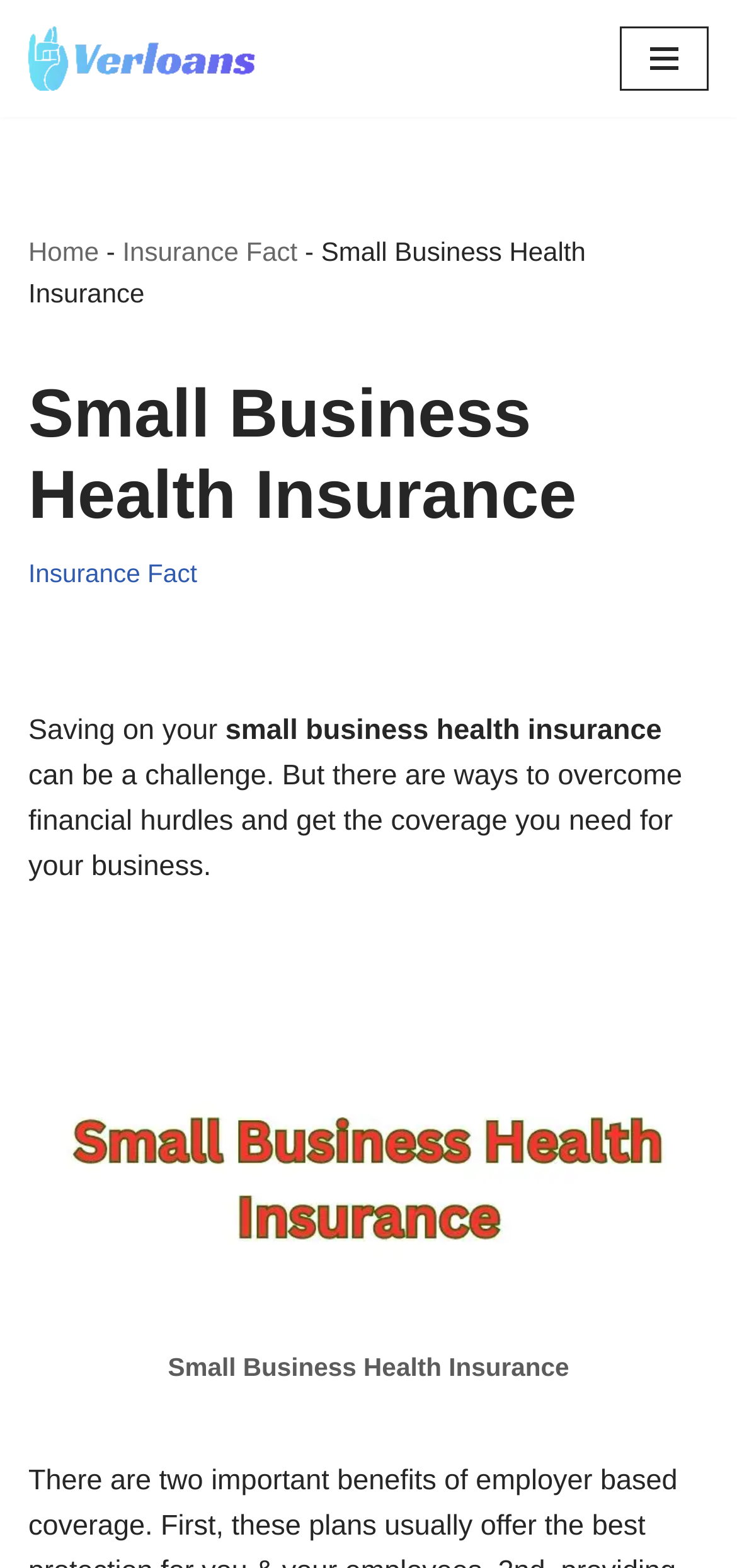What is the tone of the webpage's content?
Refer to the image and provide a detailed answer to the question.

The tone of the webpage's content appears to be informative, as it provides information about small business health insurance and offers solutions to overcome financial hurdles. The language used is formal and objective, indicating a neutral tone.